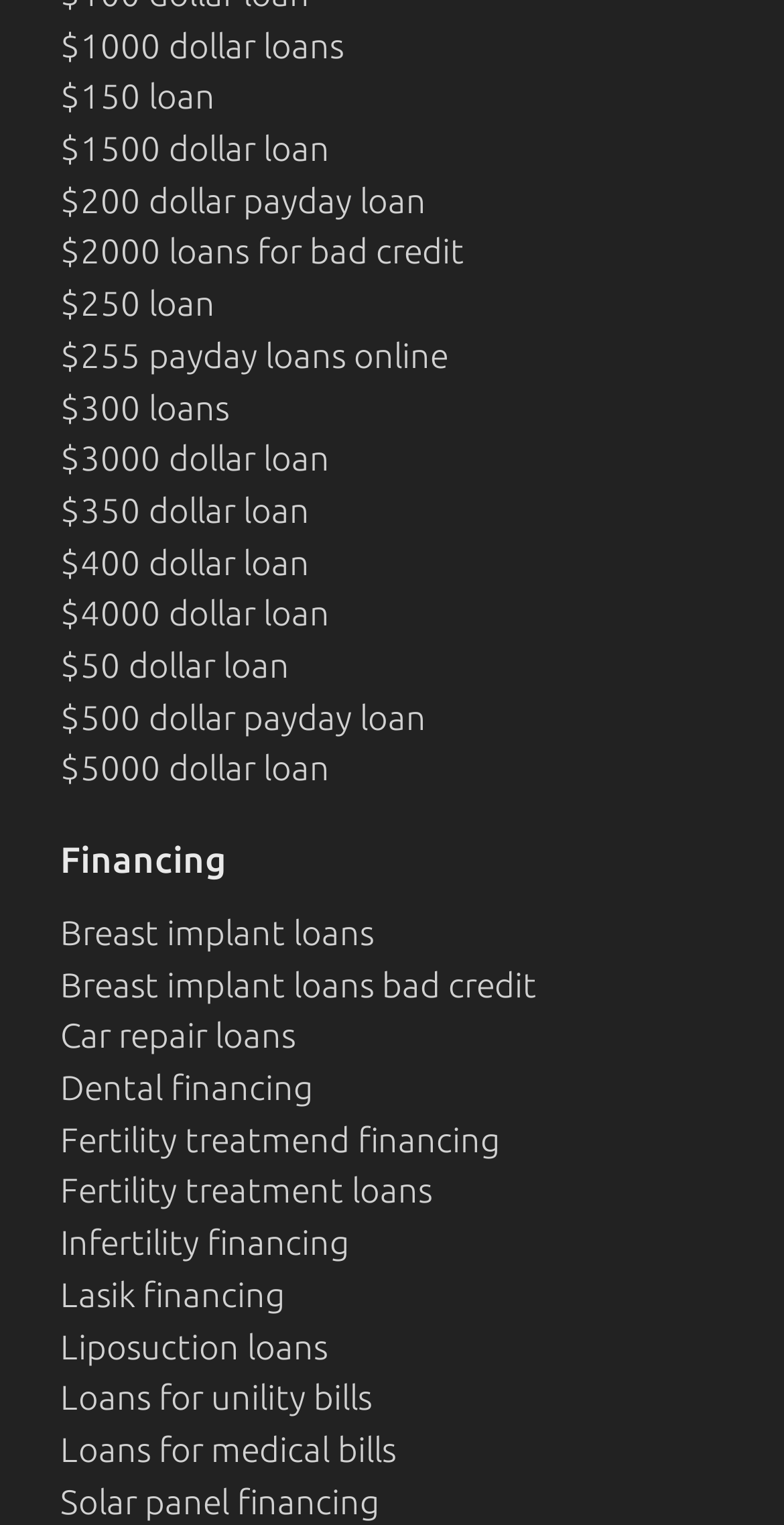What is the range of loan amounts?
Refer to the image and answer the question using a single word or phrase.

$50 to $5000